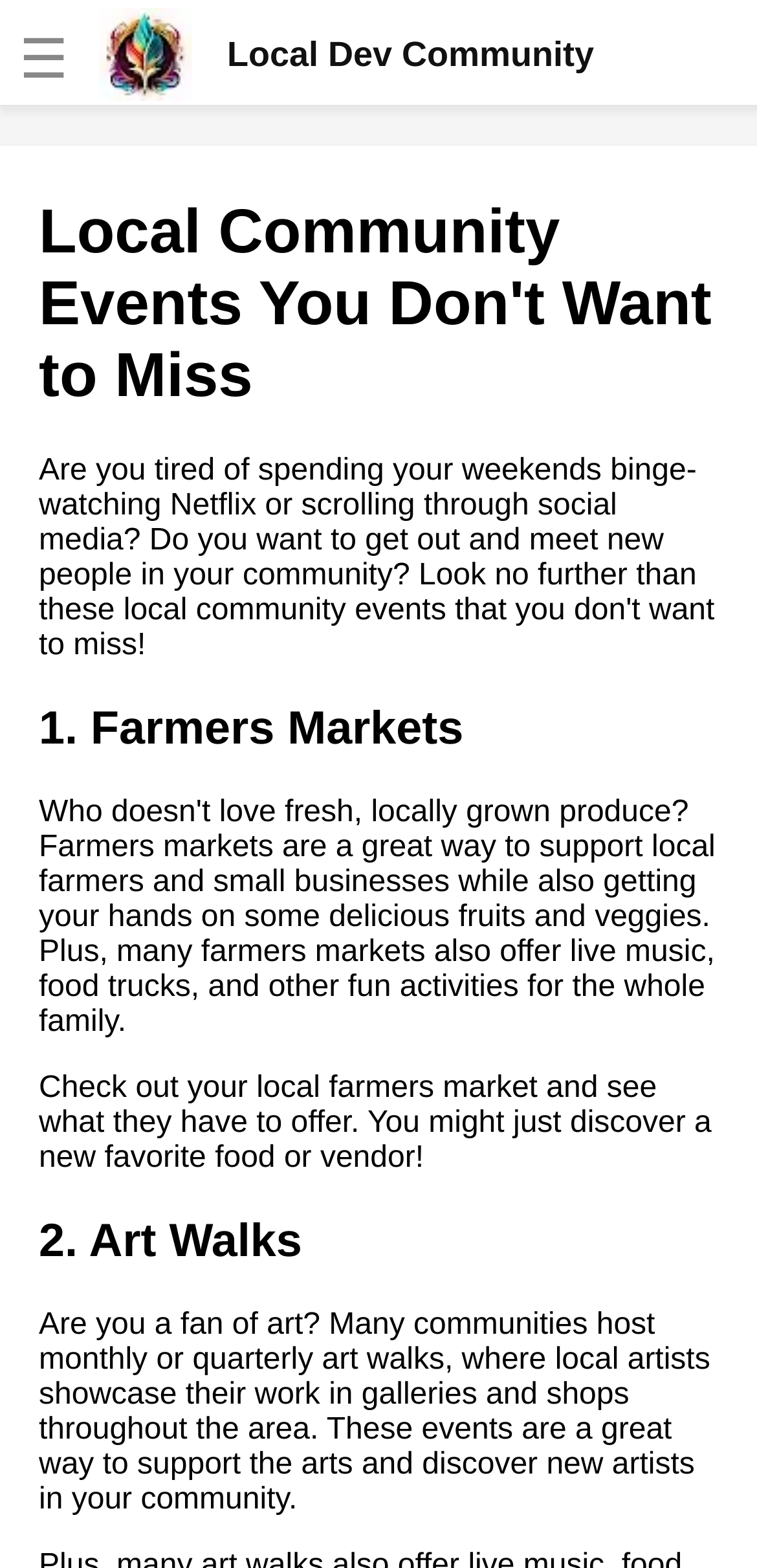What is the benefit of attending a local farmers market?
Kindly offer a comprehensive and detailed response to the question.

The benefit of attending a local farmers market can be found in the static text description, which says 'You might just discover a new favorite food or vendor!'.